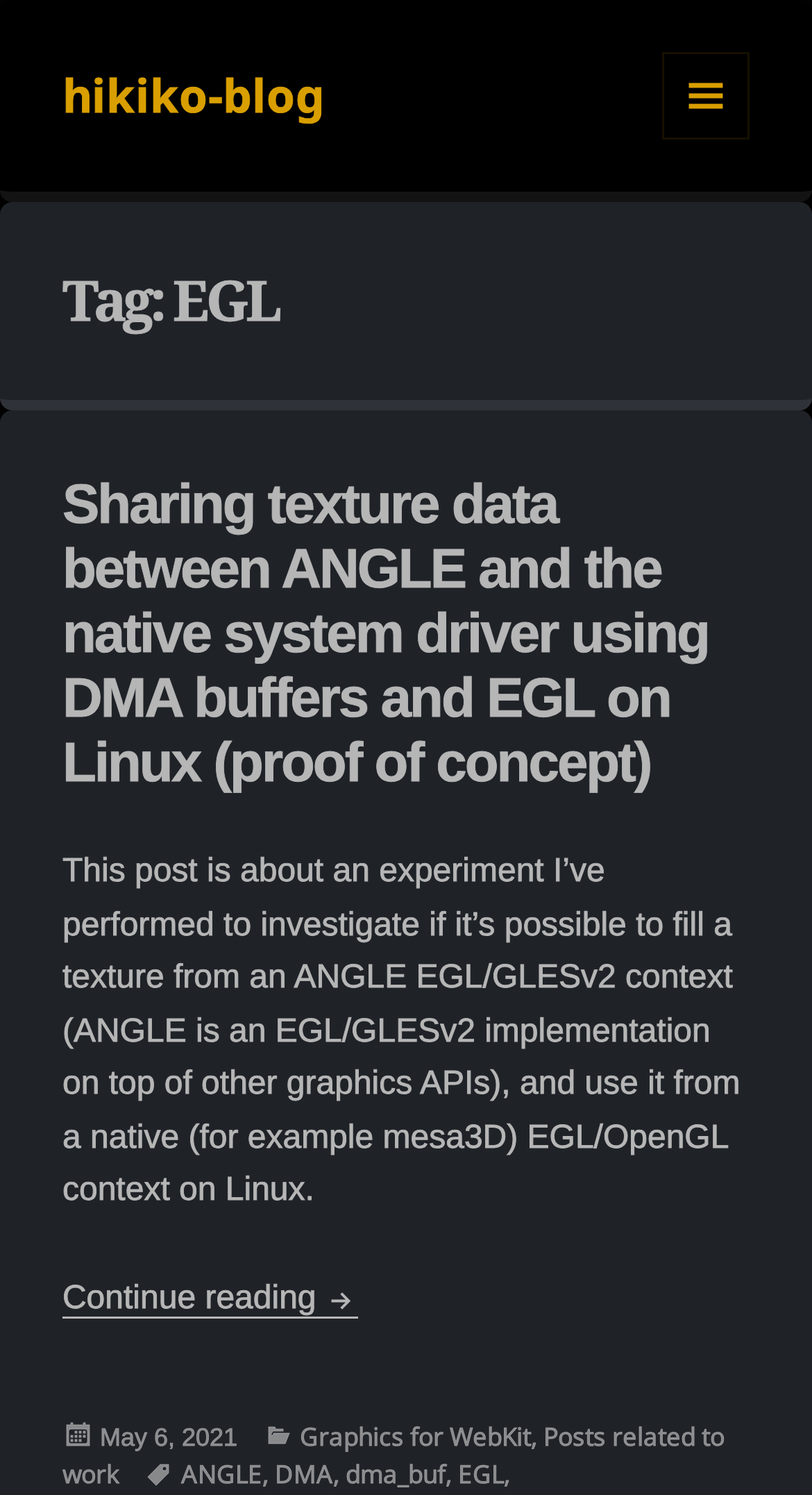What is the title of the blog post?
Using the information from the image, answer the question thoroughly.

I found the title of the blog post by looking at the heading element with the text 'Sharing texture data between ANGLE and the native system driver using DMA buffers and EGL on Linux' which is a child of the HeaderAsNonLandmark element.